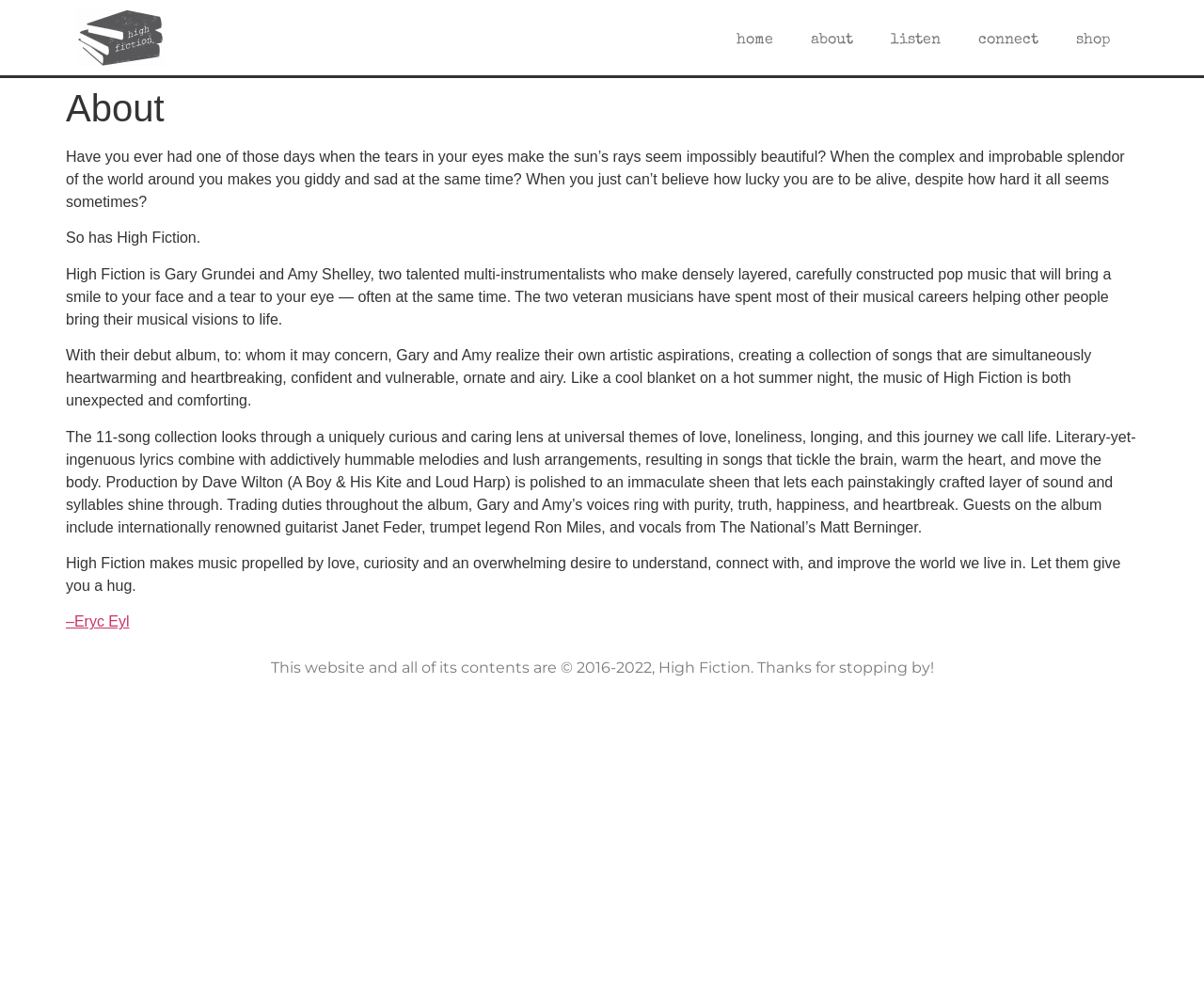Please specify the bounding box coordinates for the clickable region that will help you carry out the instruction: "check the copyright information".

[0.225, 0.668, 0.479, 0.686]